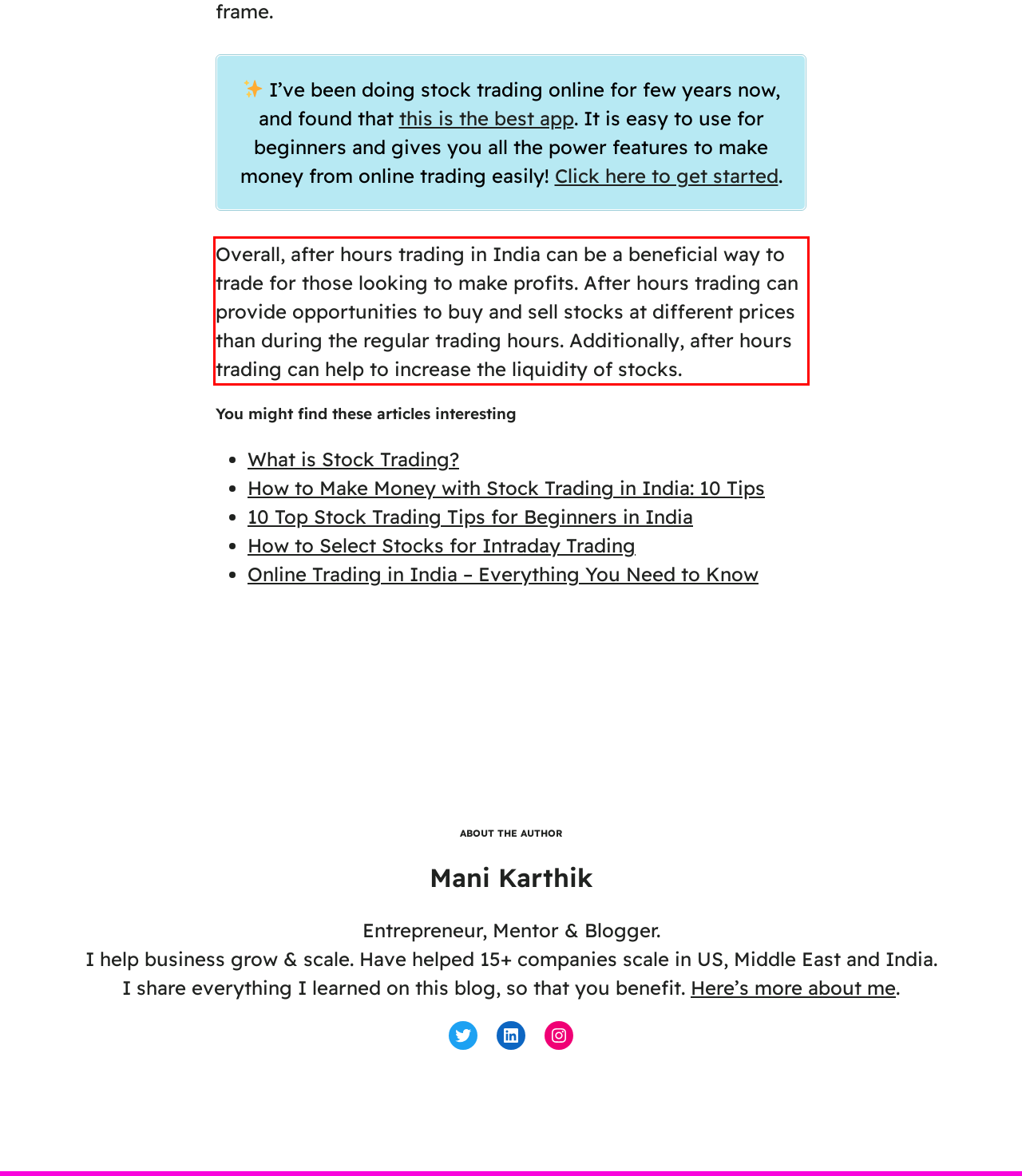Please analyze the provided webpage screenshot and perform OCR to extract the text content from the red rectangle bounding box.

Overall, after hours trading in India can be a beneficial way to trade for those looking to make profits. After hours trading can provide opportunities to buy and sell stocks at different prices than during the regular trading hours. Additionally, after hours trading can help to increase the liquidity of stocks.